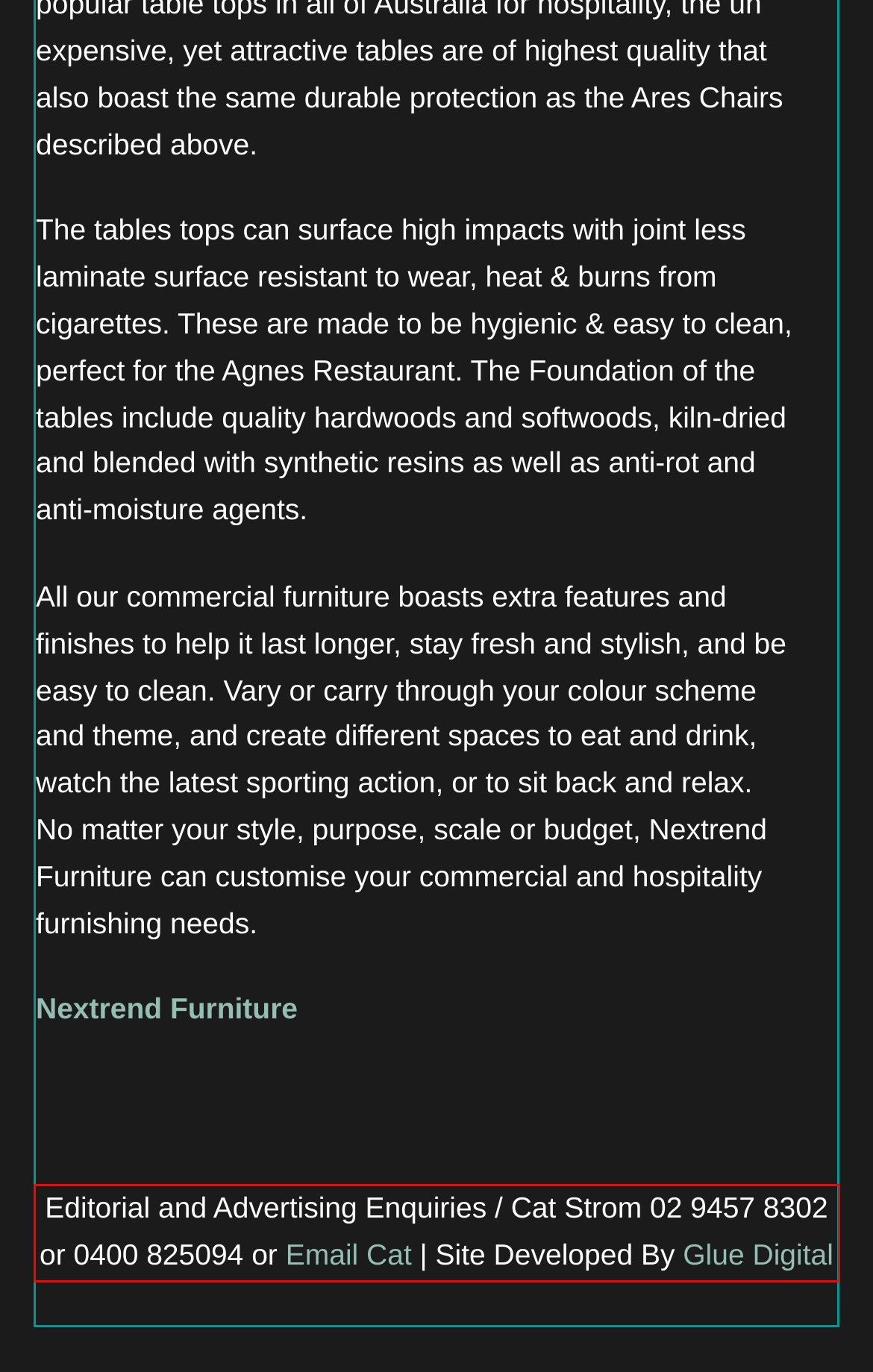You are provided with a screenshot of a webpage that includes a UI element enclosed in a red rectangle. Extract the text content inside this red rectangle.

Editorial and Advertising Enquiries / Cat Strom 02 9457 8302 or 0400 825094 or Email Cat | Site Developed By Glue Digital